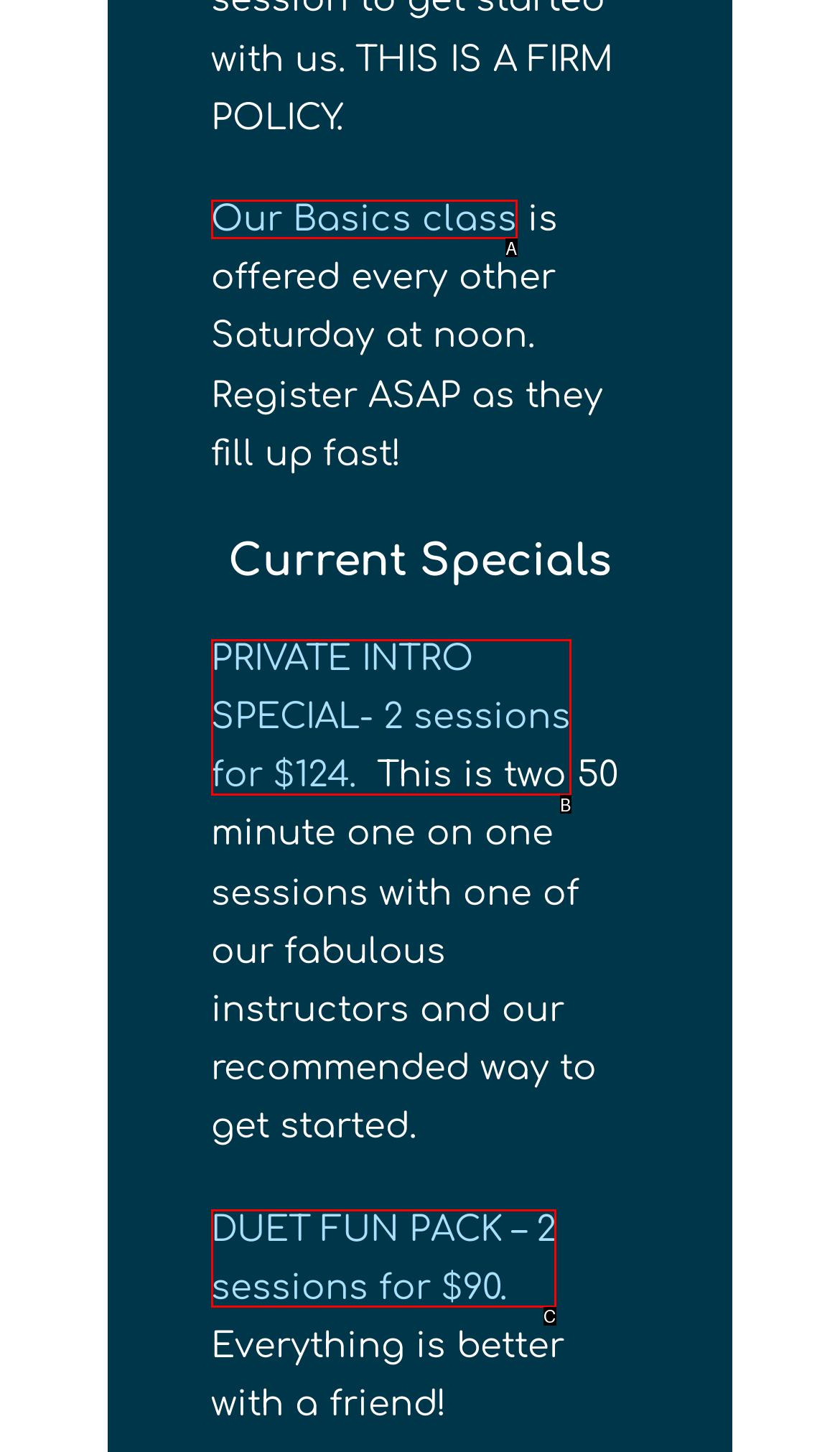Choose the option that aligns with the description: Our Basics class
Respond with the letter of the chosen option directly.

A